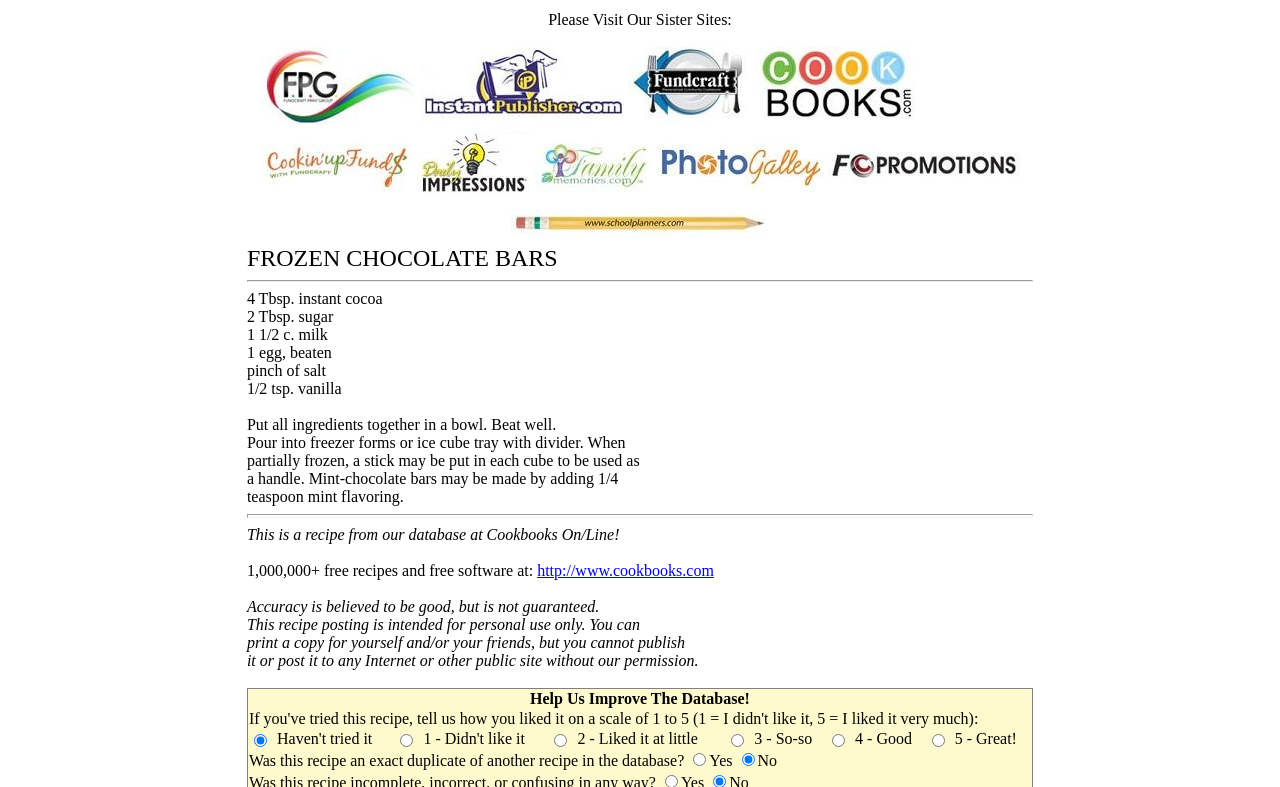Determine the bounding box coordinates of the element's region needed to click to follow the instruction: "Rate the recipe on a scale of 1 to 5". Provide these coordinates as four float numbers between 0 and 1, formatted as [left, top, right, bottom].

[0.193, 0.901, 0.807, 0.926]